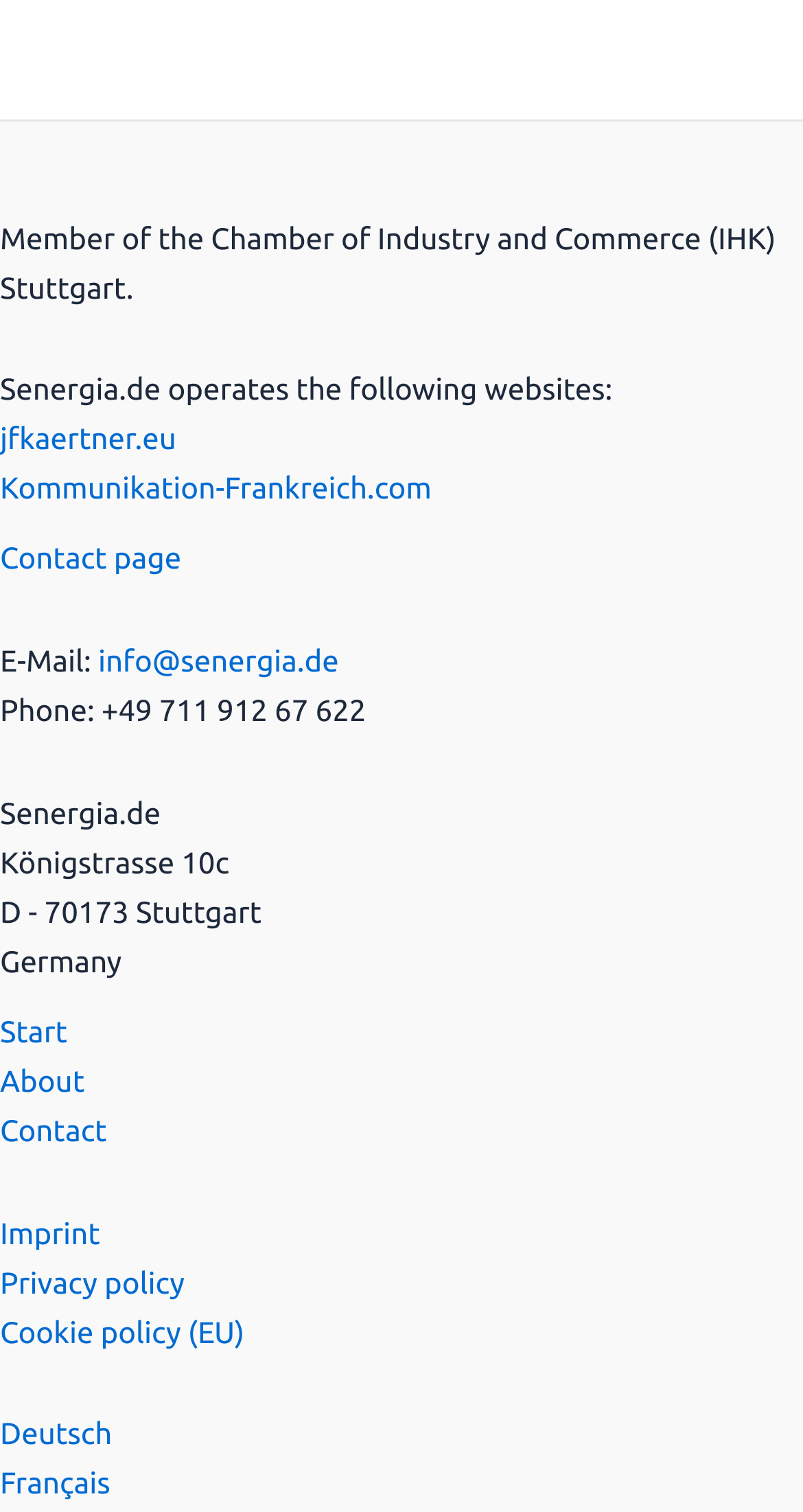Pinpoint the bounding box coordinates of the element that must be clicked to accomplish the following instruction: "Enter phone number". The coordinates should be in the format of four float numbers between 0 and 1, i.e., [left, top, right, bottom].

None